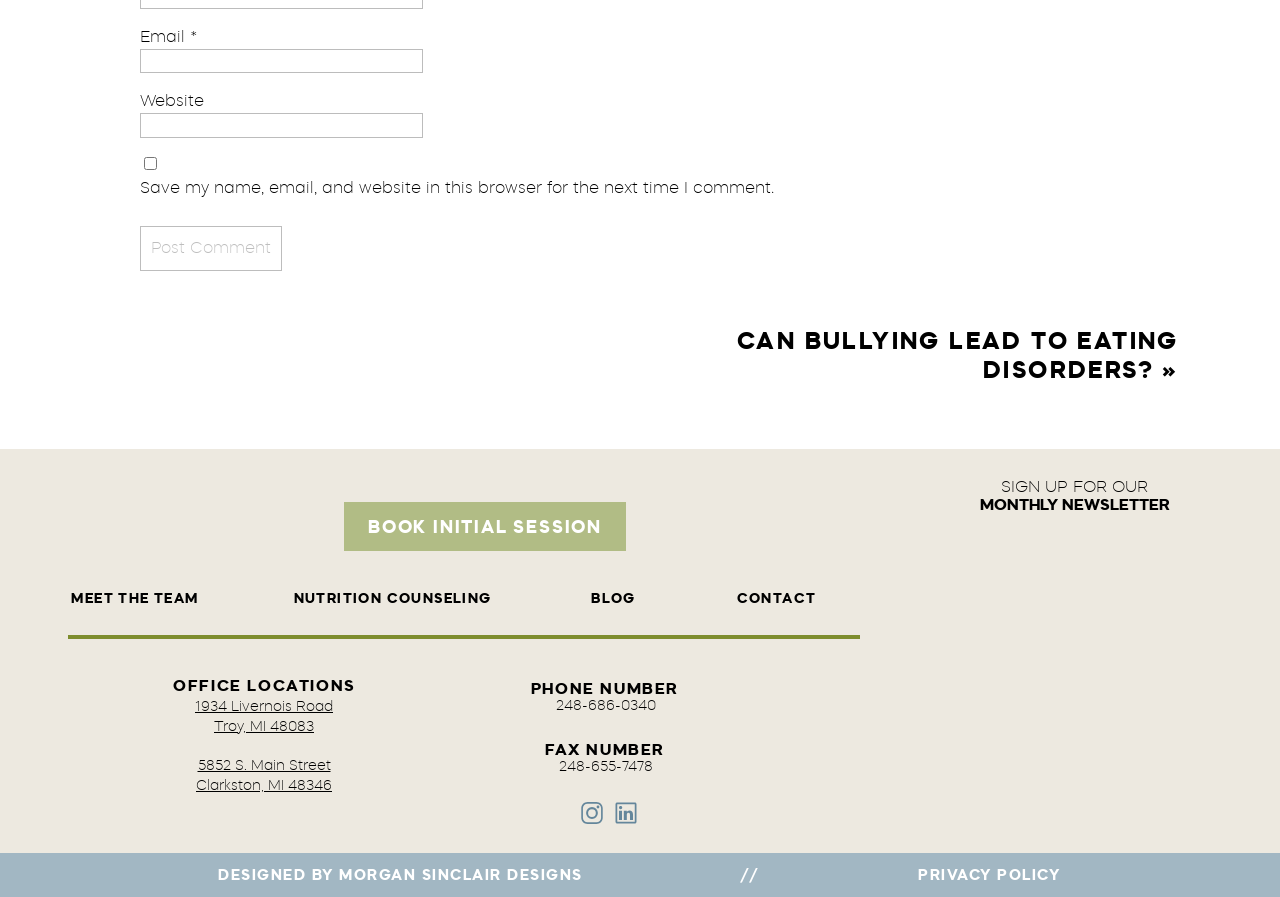Provide the bounding box coordinates of the area you need to click to execute the following instruction: "Book an initial session".

[0.269, 0.56, 0.489, 0.614]